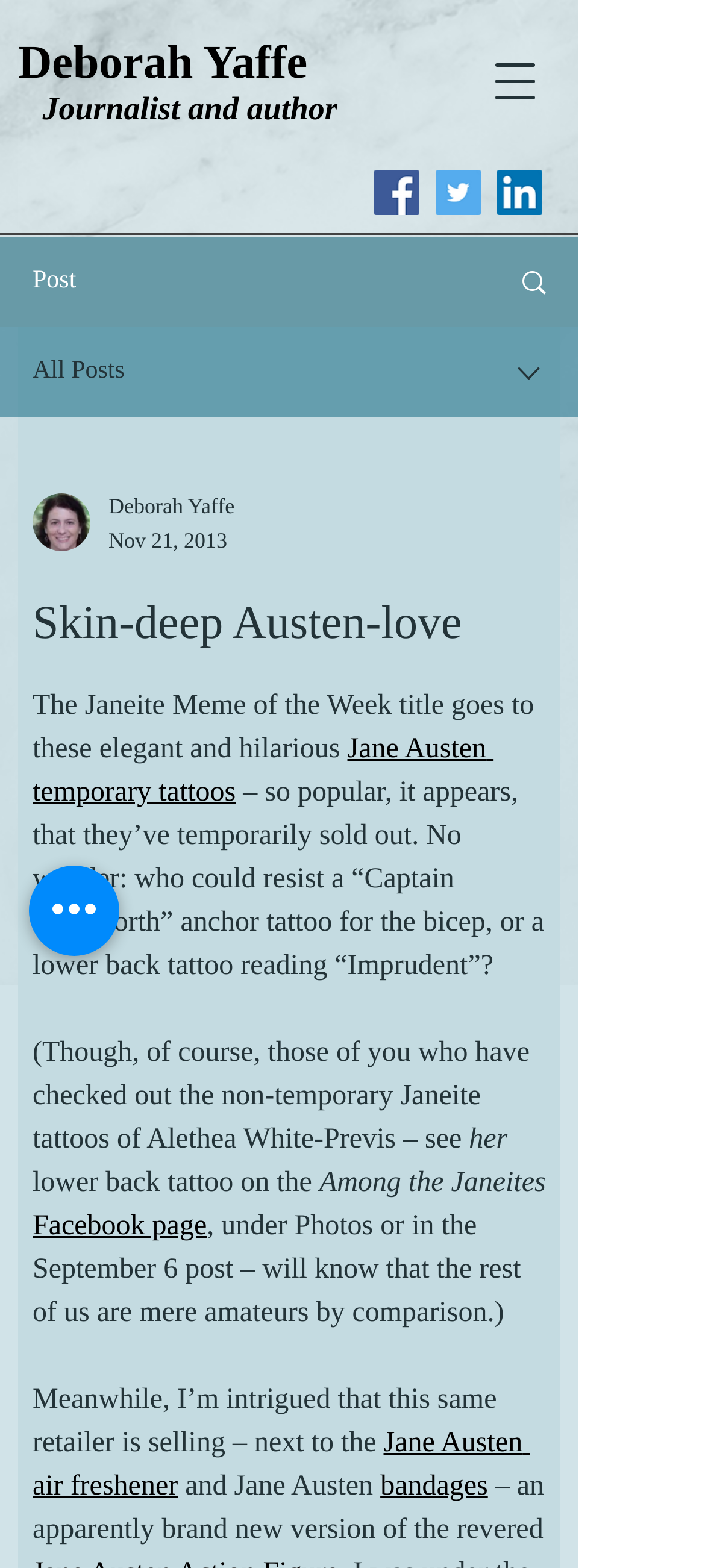Determine the bounding box coordinates of the clickable region to carry out the instruction: "Open navigation menu".

[0.667, 0.023, 0.795, 0.081]